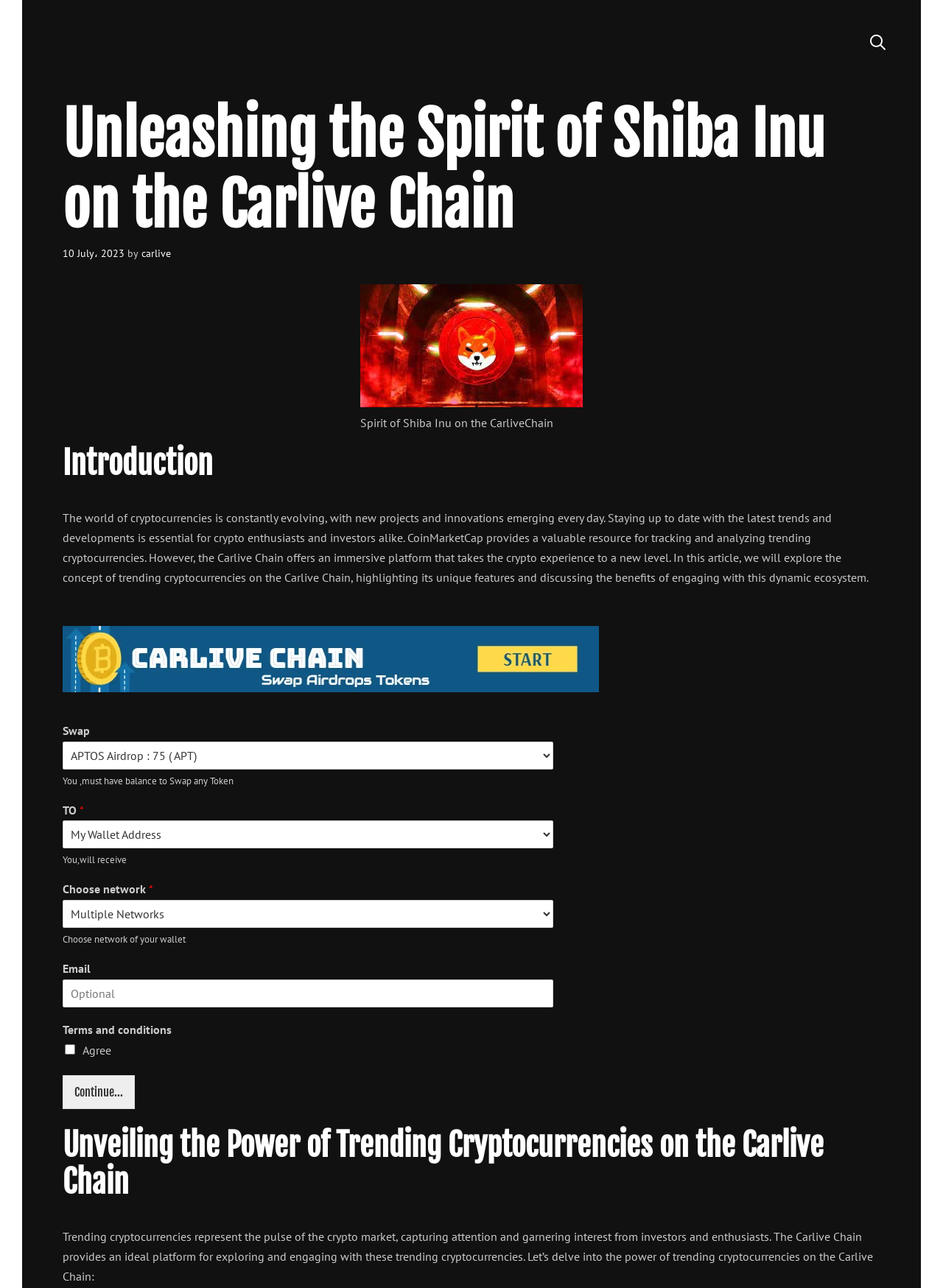Provide the bounding box coordinates of the HTML element this sentence describes: "parent_node: Email name="wpforms[fields][15]" placeholder="Optional"".

[0.066, 0.76, 0.587, 0.782]